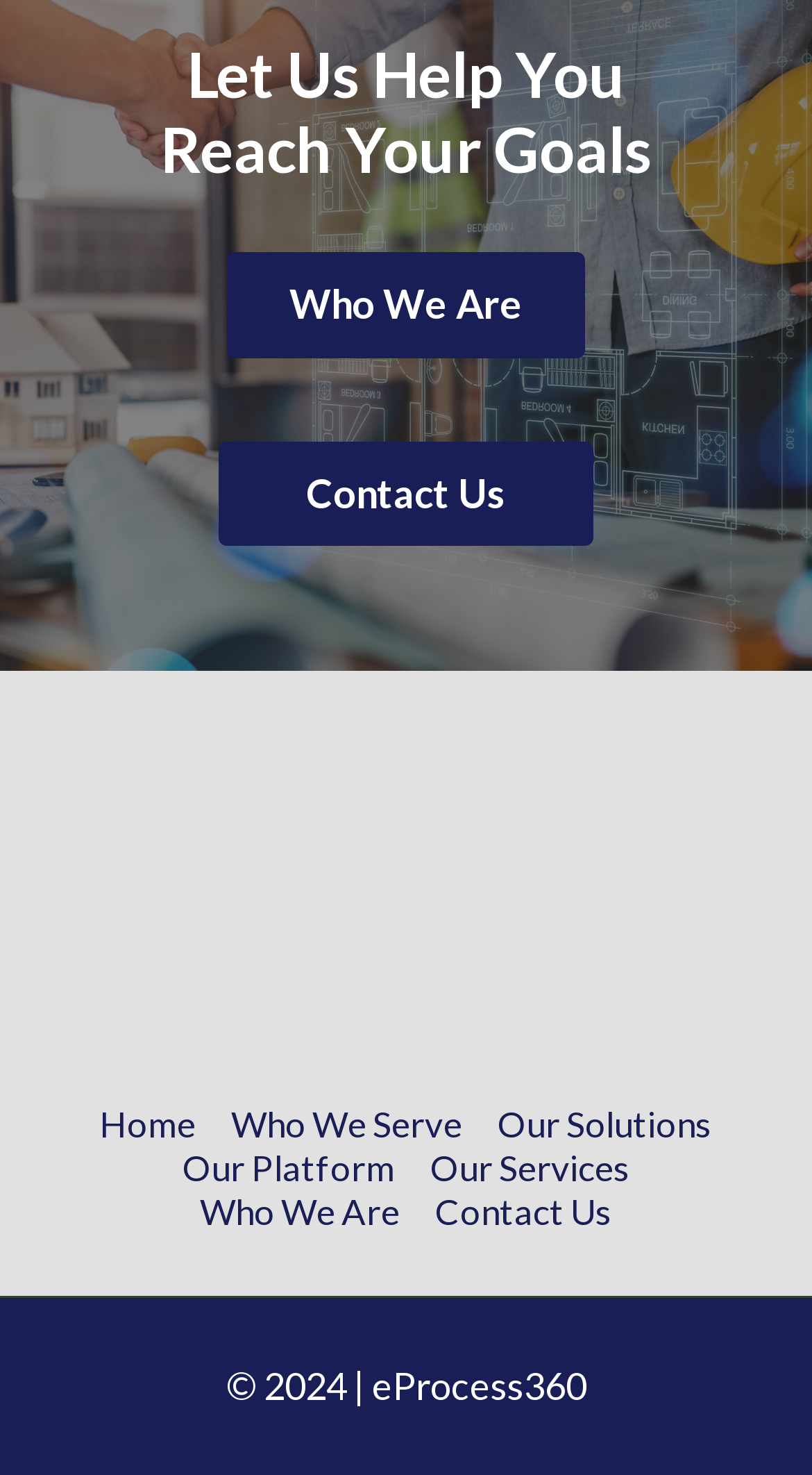Provide a brief response to the question below using a single word or phrase: 
What is the copyright year mentioned at the bottom of the page?

2024